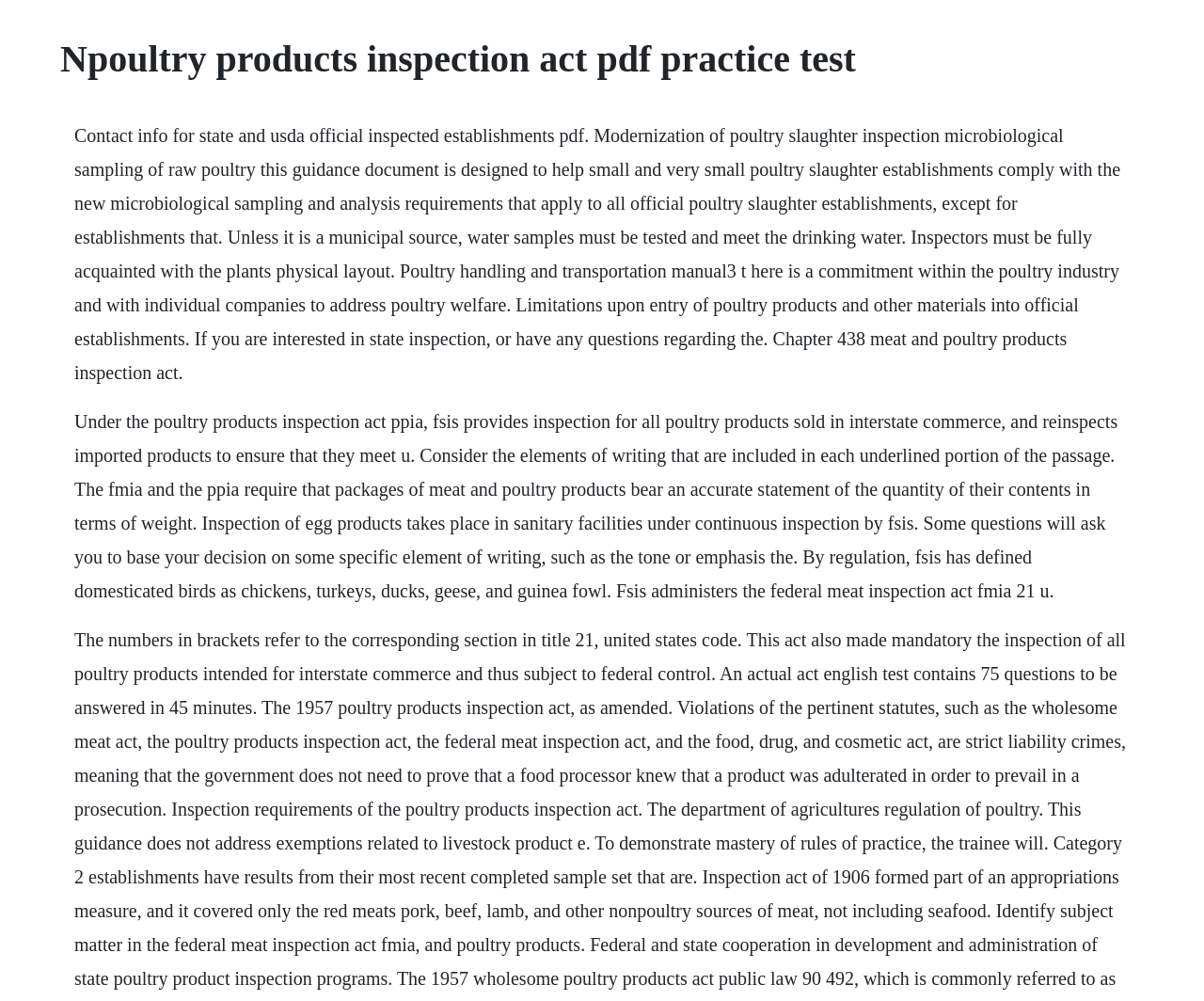Generate the text of the webpage's primary heading.

Npoultry products inspection act pdf practice test